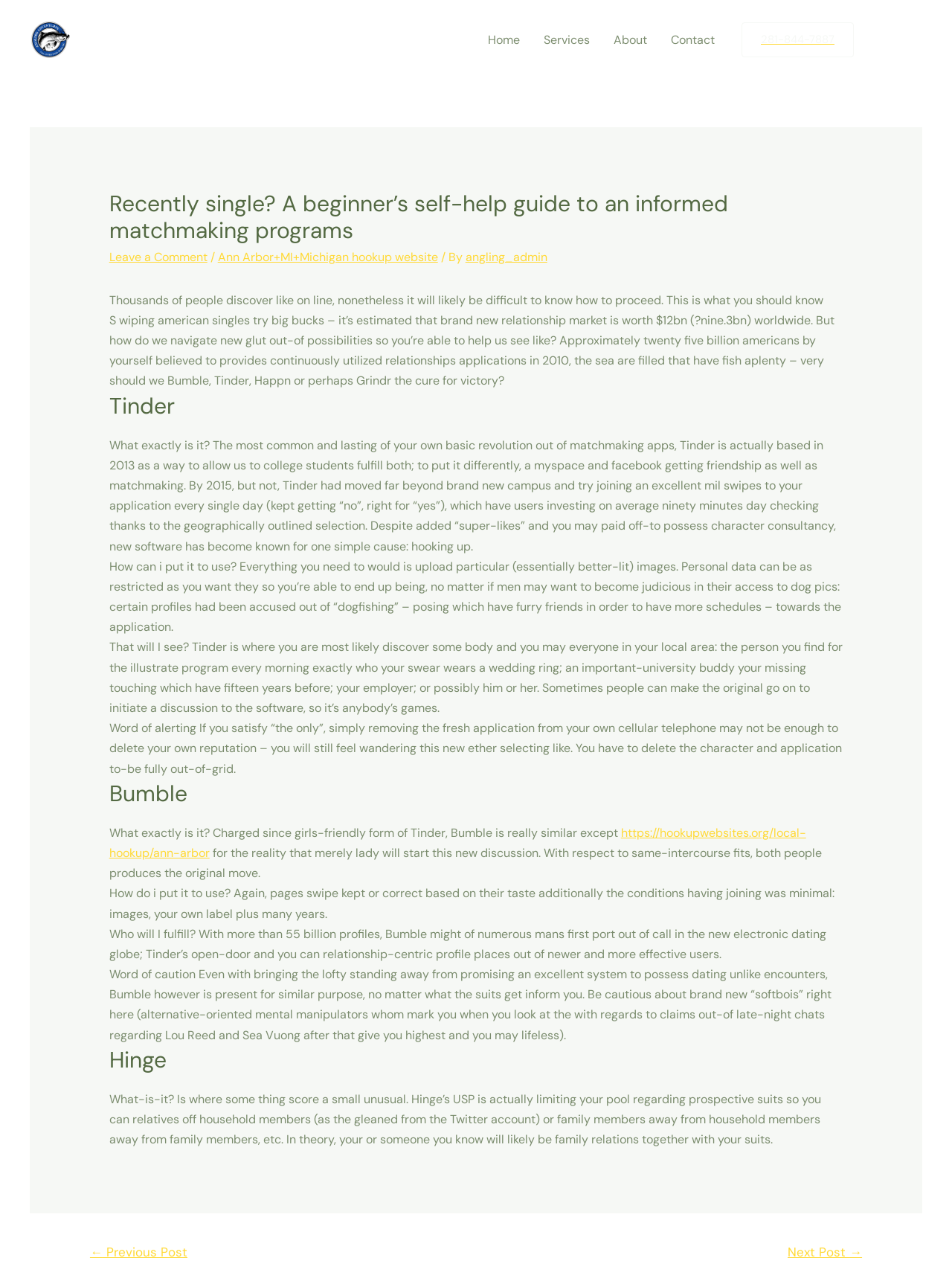Identify the bounding box coordinates of the clickable region required to complete the instruction: "Click the link to read the ultimate buying guide and reviews of the best beard trimmer in 2024". The coordinates should be given as four float numbers within the range of 0 and 1, i.e., [left, top, right, bottom].

None